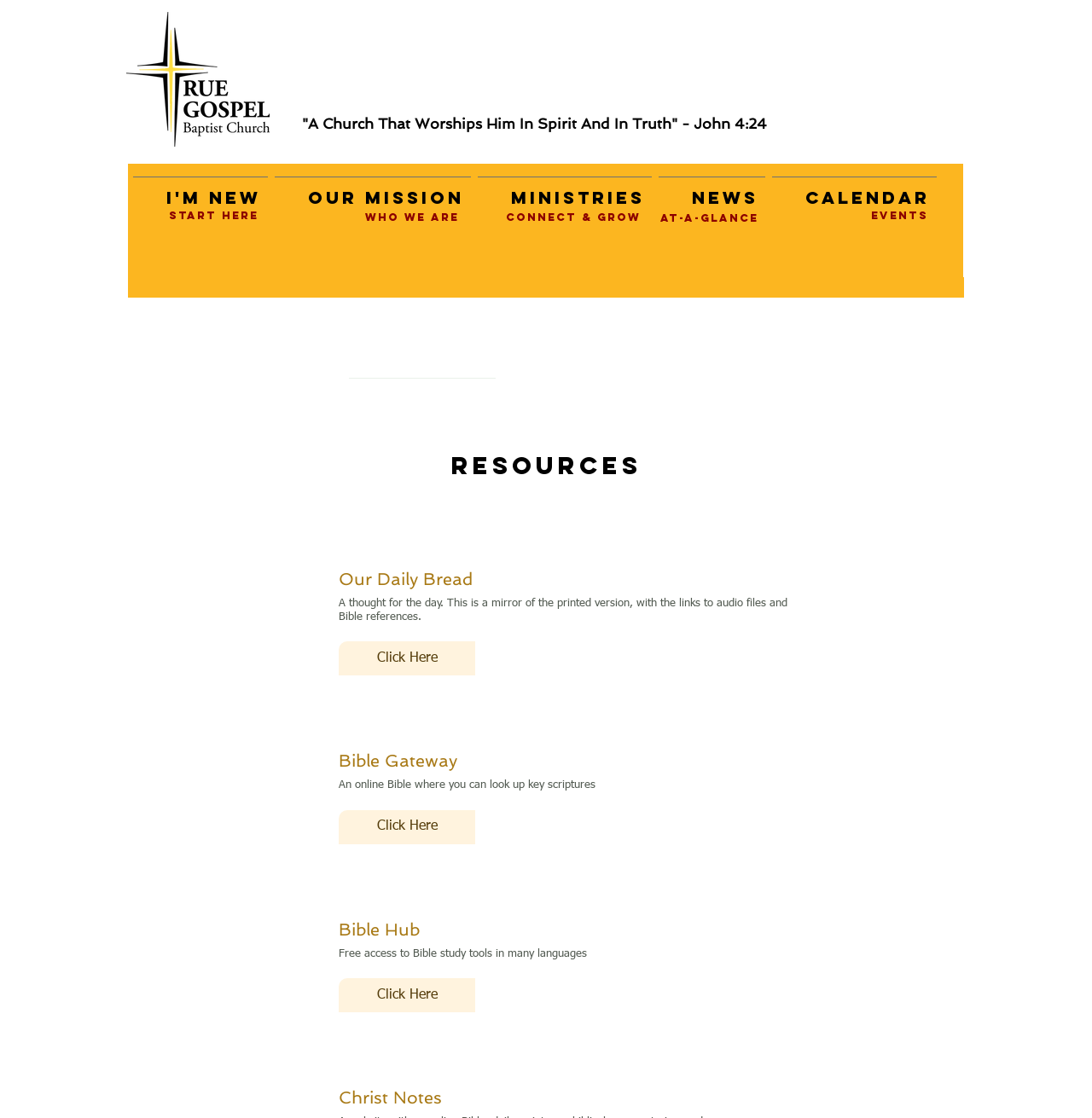What is the function of the 'Back to Top' button?
Based on the visual details in the image, please answer the question thoroughly.

The 'Back to Top' button is located at the bottom right corner of the webpage and is an iframe element. Its presence suggests that it allows users to scroll back to the top of the page, providing a convenient navigation feature.